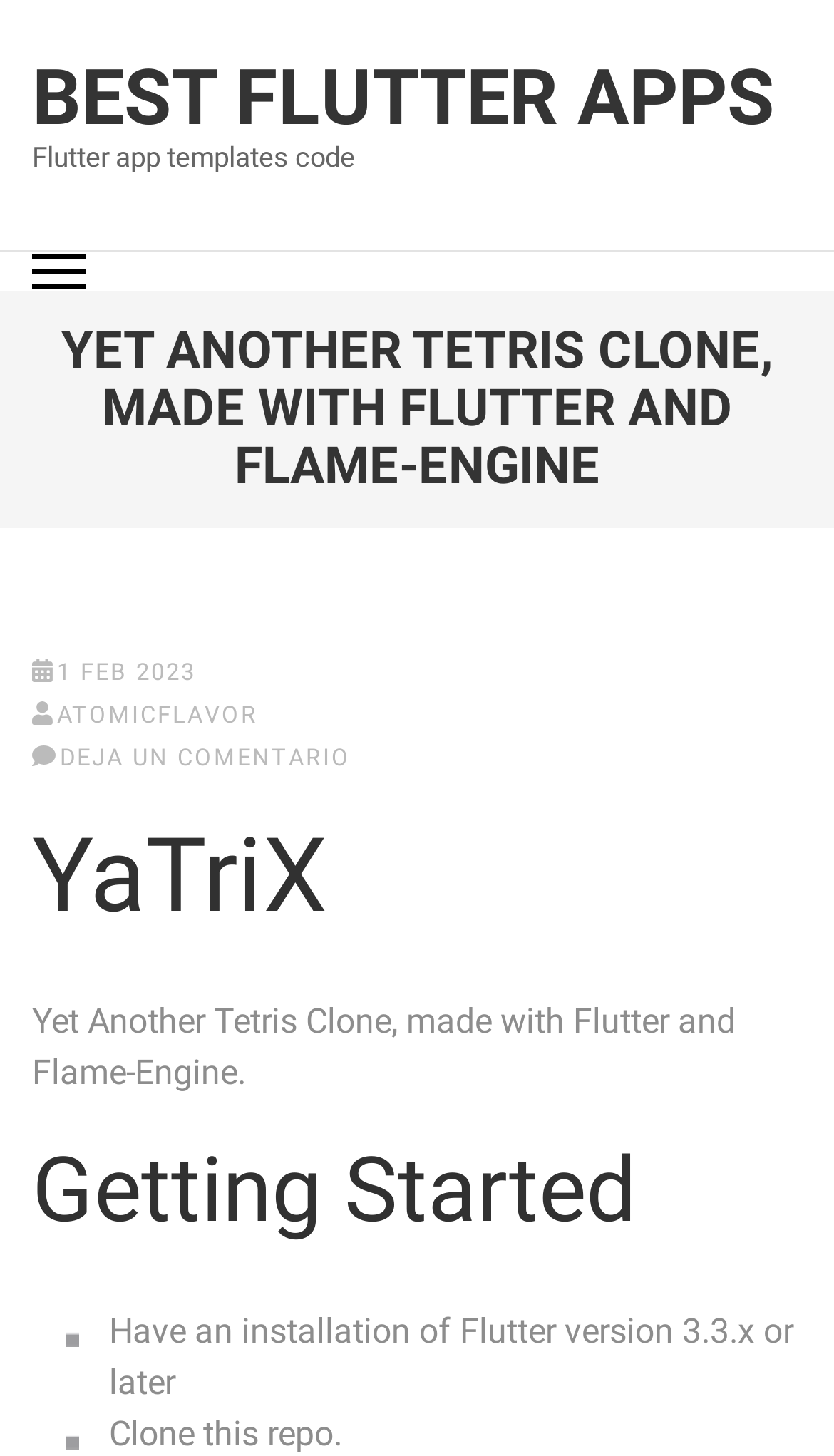Identify the main heading of the webpage and provide its text content.

YET ANOTHER TETRIS CLONE, MADE WITH FLUTTER AND FLAME-ENGINE